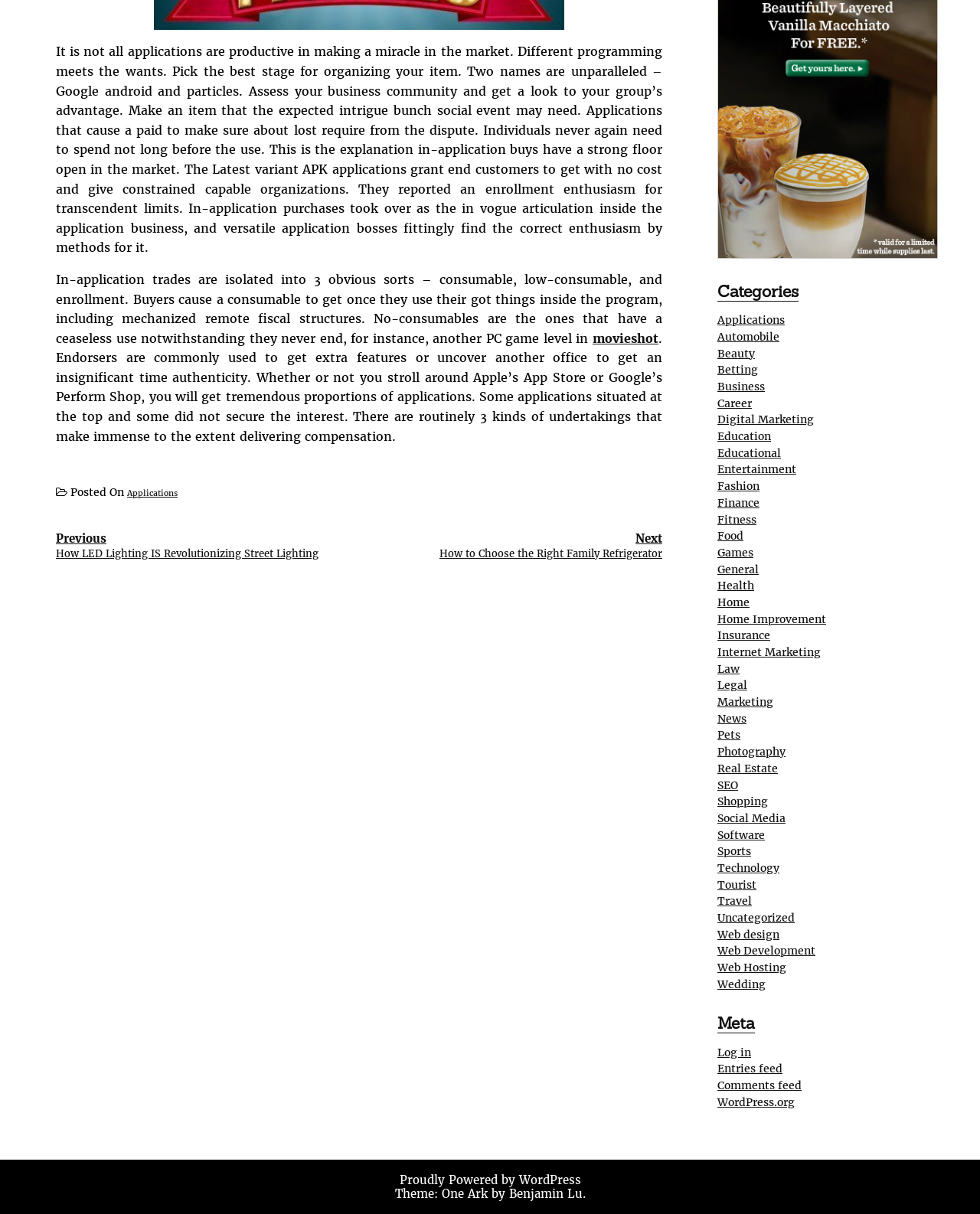Using the description "movieshot", locate and provide the bounding box of the UI element.

[0.605, 0.272, 0.672, 0.285]